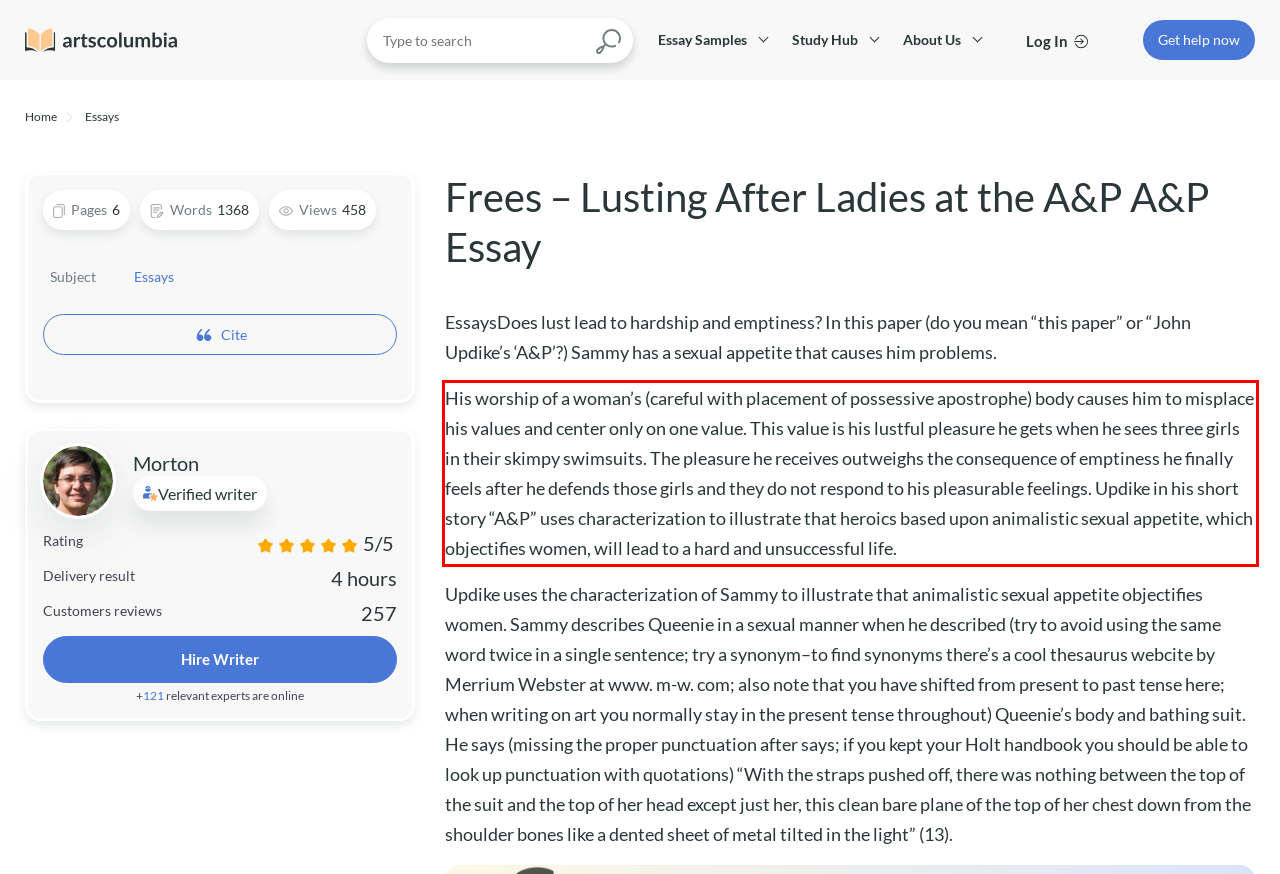By examining the provided screenshot of a webpage, recognize the text within the red bounding box and generate its text content.

His worship of a woman’s (careful with placement of possessive apostrophe) body causes him to misplace his values and center only on one value. This value is his lustful pleasure he gets when he sees three girls in their skimpy swimsuits. The pleasure he receives outweighs the consequence of emptiness he finally feels after he defends those girls and they do not respond to his pleasurable feelings. Updike in his short story “A&P” uses characterization to illustrate that heroics based upon animalistic sexual appetite, which objectifies women, will lead to a hard and unsuccessful life.